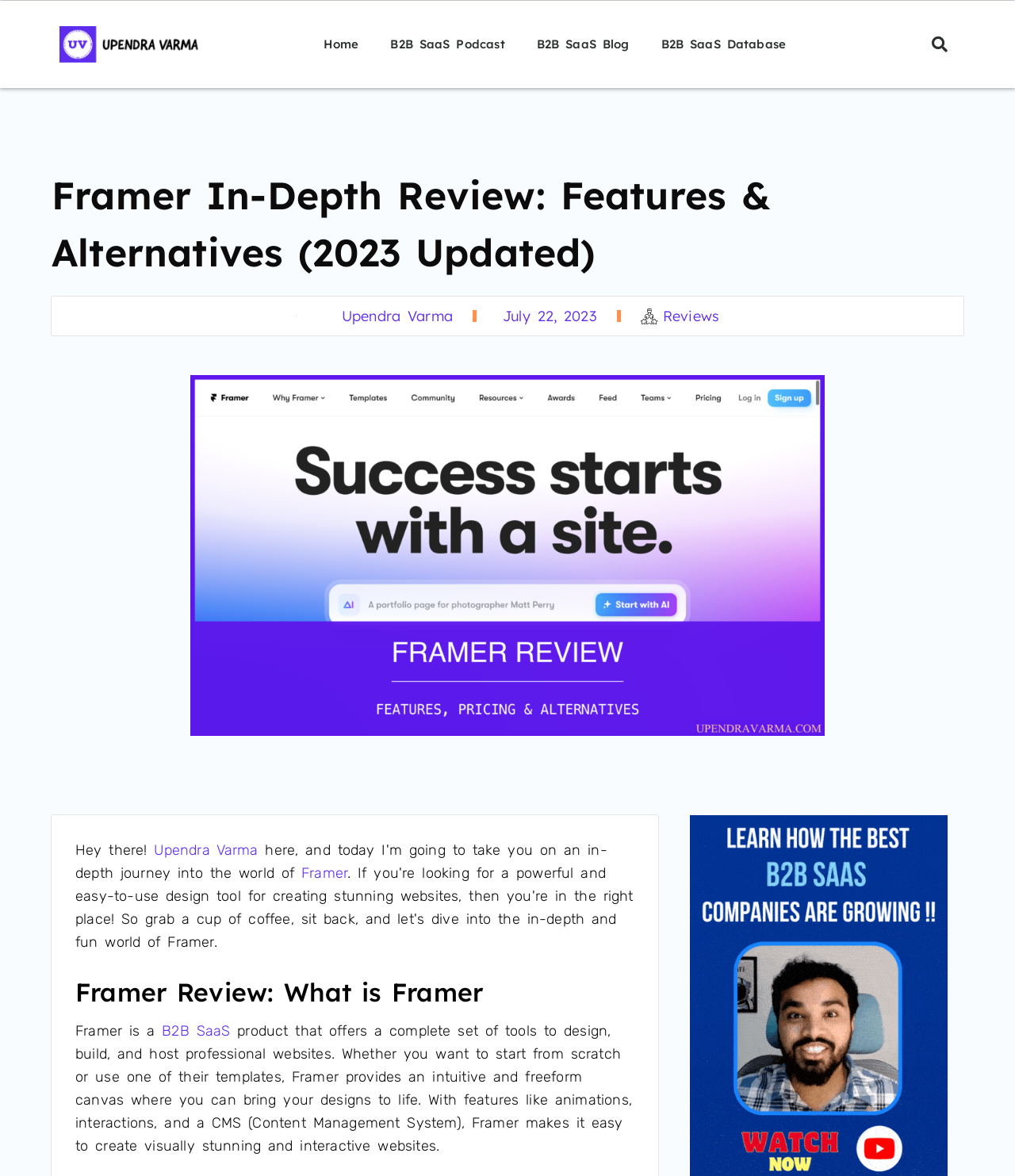Based on the image, provide a detailed response to the question:
What is the date of this review?

I found the answer by looking at the link element with the text 'July 22, 2023' which is located below the main heading and next to the author's name, indicating that it is the date of the review.